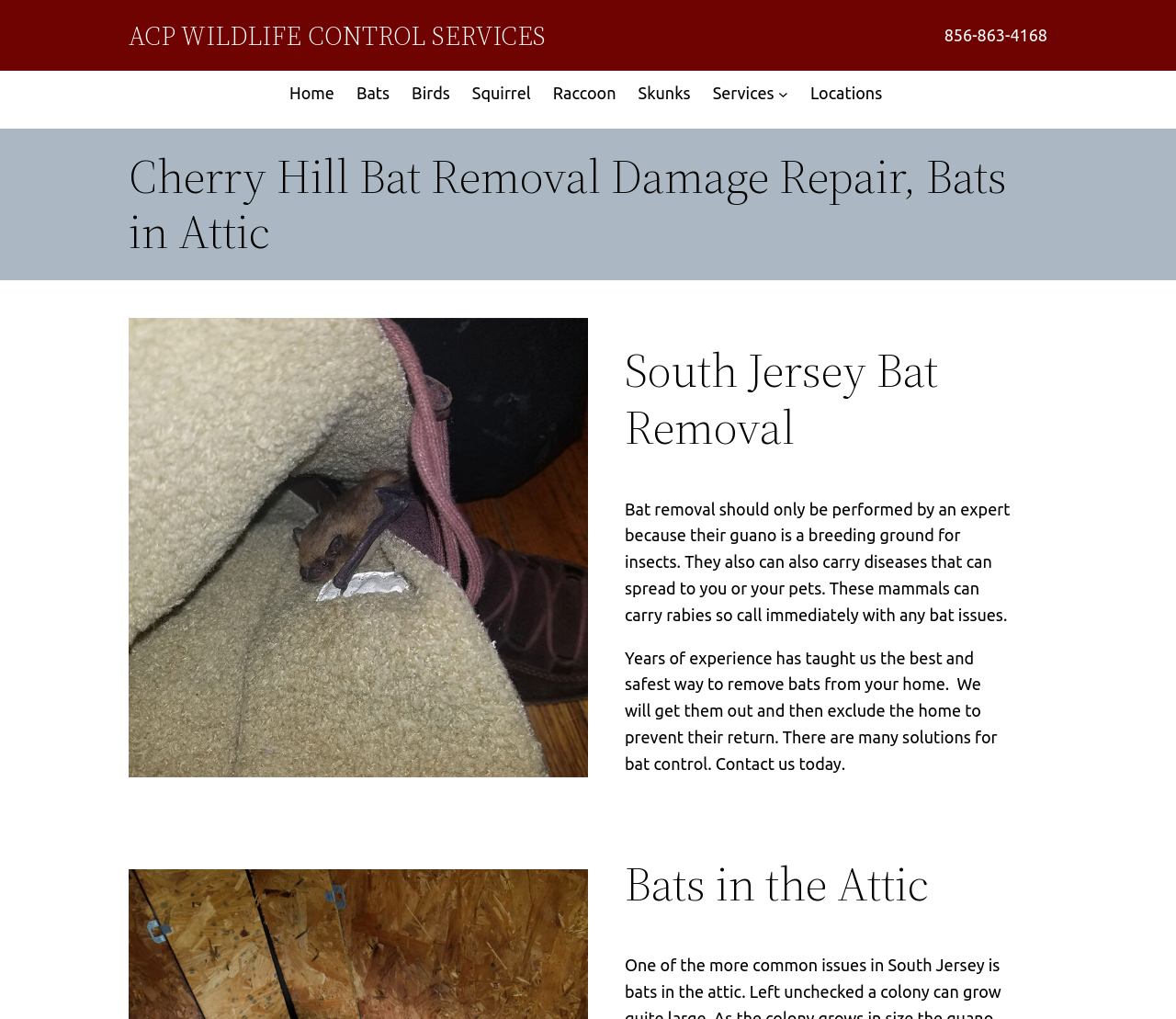Determine the bounding box coordinates of the region to click in order to accomplish the following instruction: "Click the Home link". Provide the coordinates as four float numbers between 0 and 1, specifically [left, top, right, bottom].

[0.246, 0.079, 0.284, 0.105]